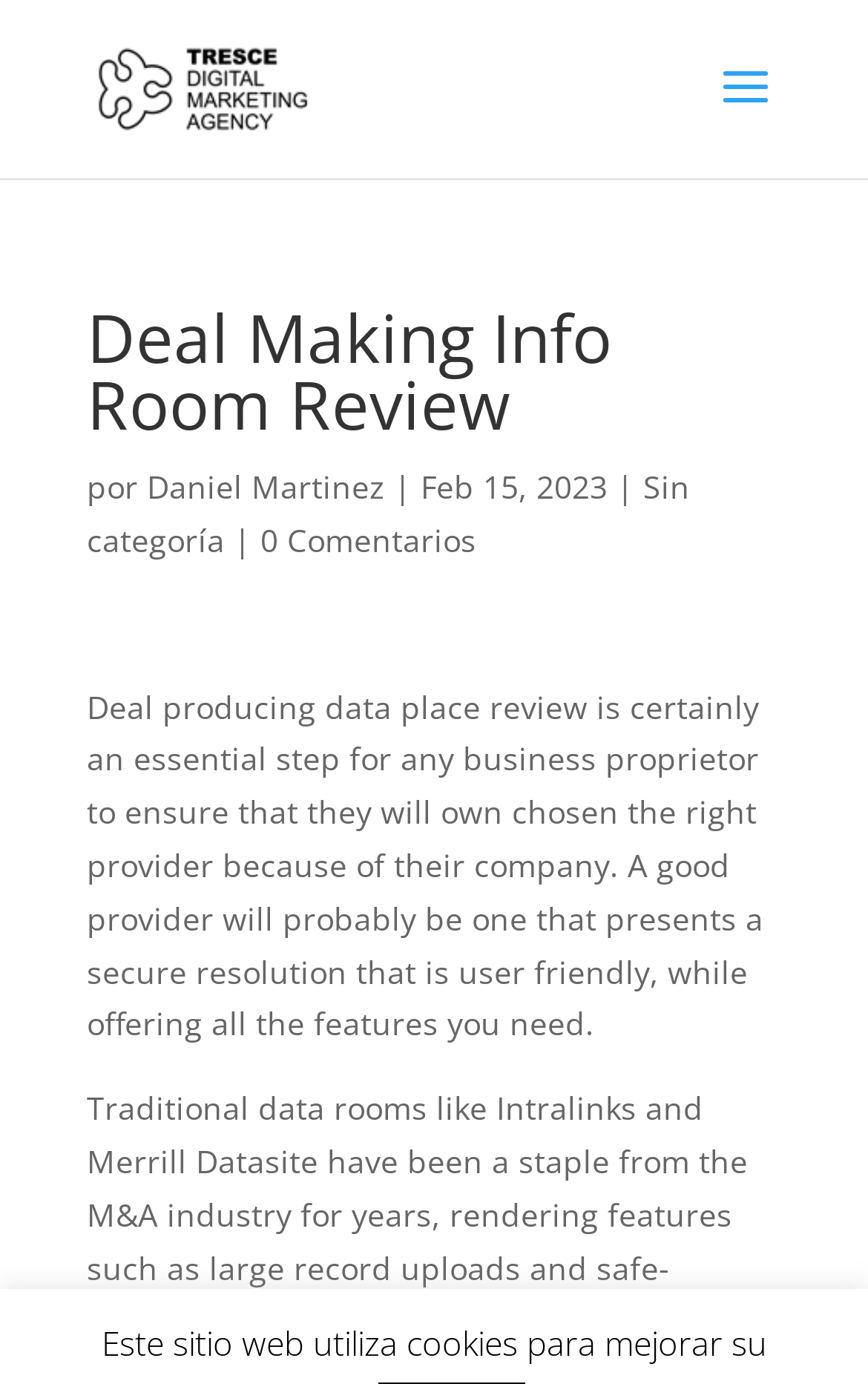Identify the first-level heading on the webpage and generate its text content.

Deal Making Info Room Review